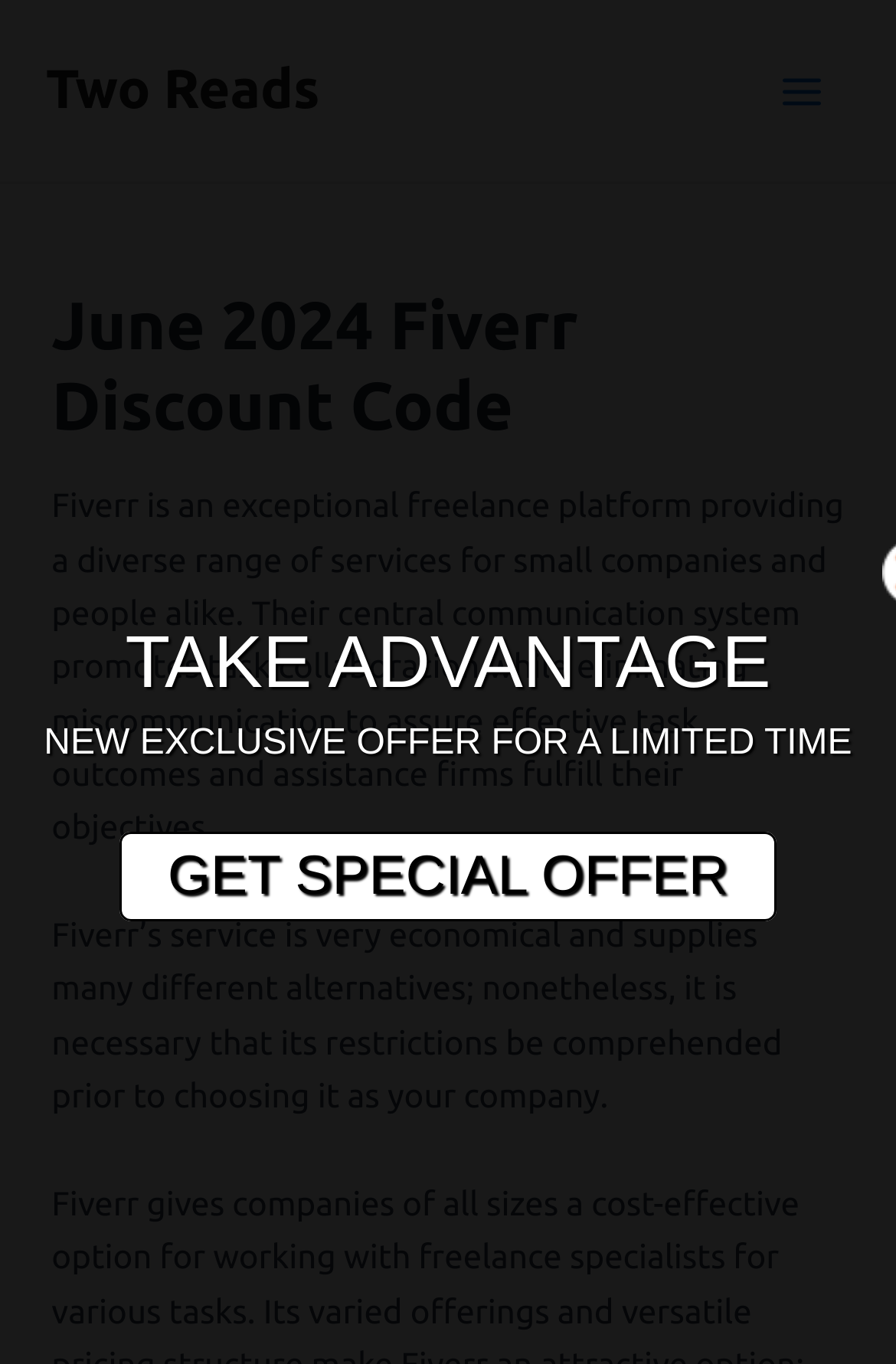Extract the primary header of the webpage and generate its text.

June 2024 Fiverr Discount Code